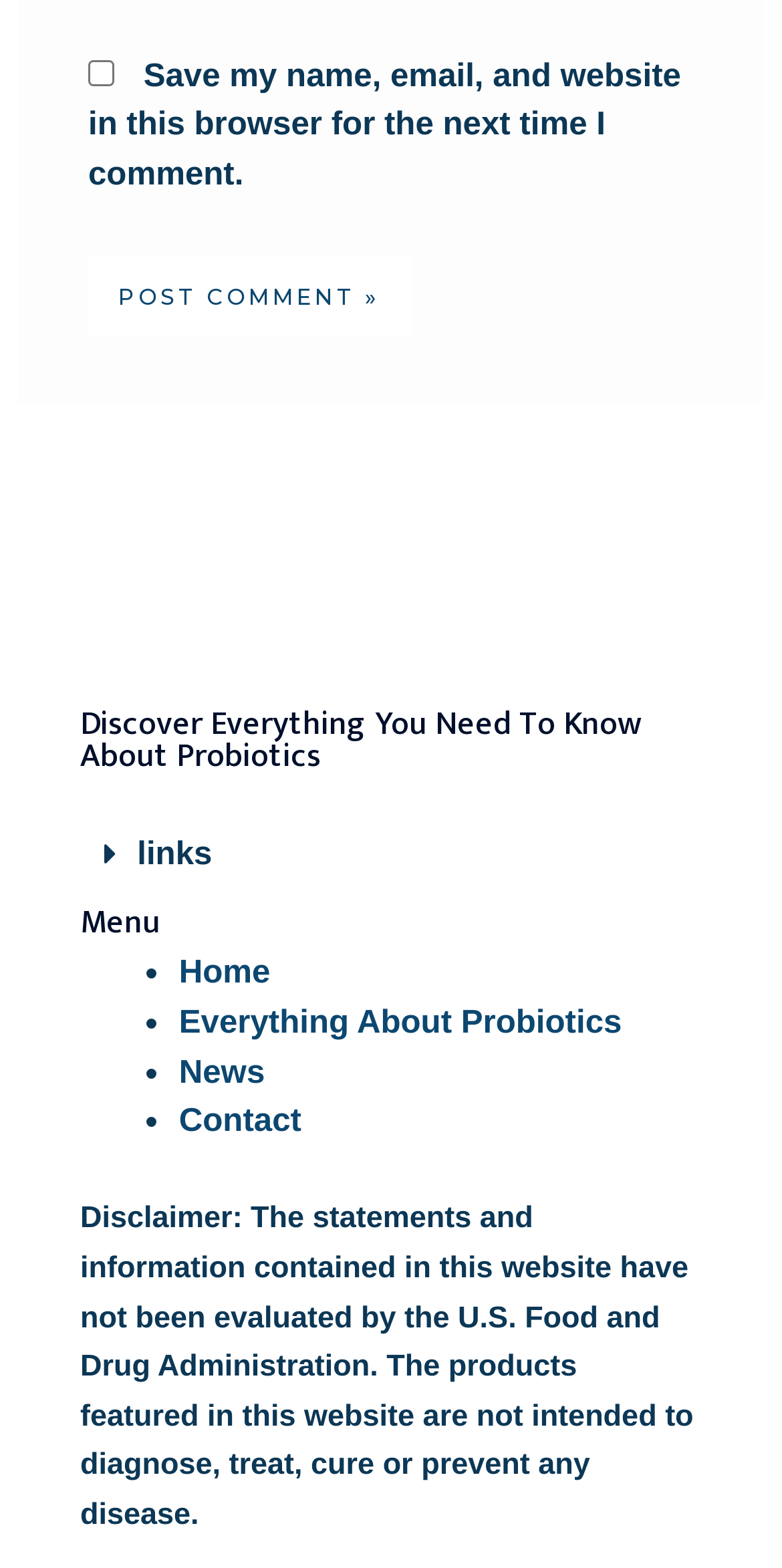Identify the bounding box coordinates of the element that should be clicked to fulfill this task: "Check the checkbox to save your name and email". The coordinates should be provided as four float numbers between 0 and 1, i.e., [left, top, right, bottom].

[0.113, 0.038, 0.146, 0.054]